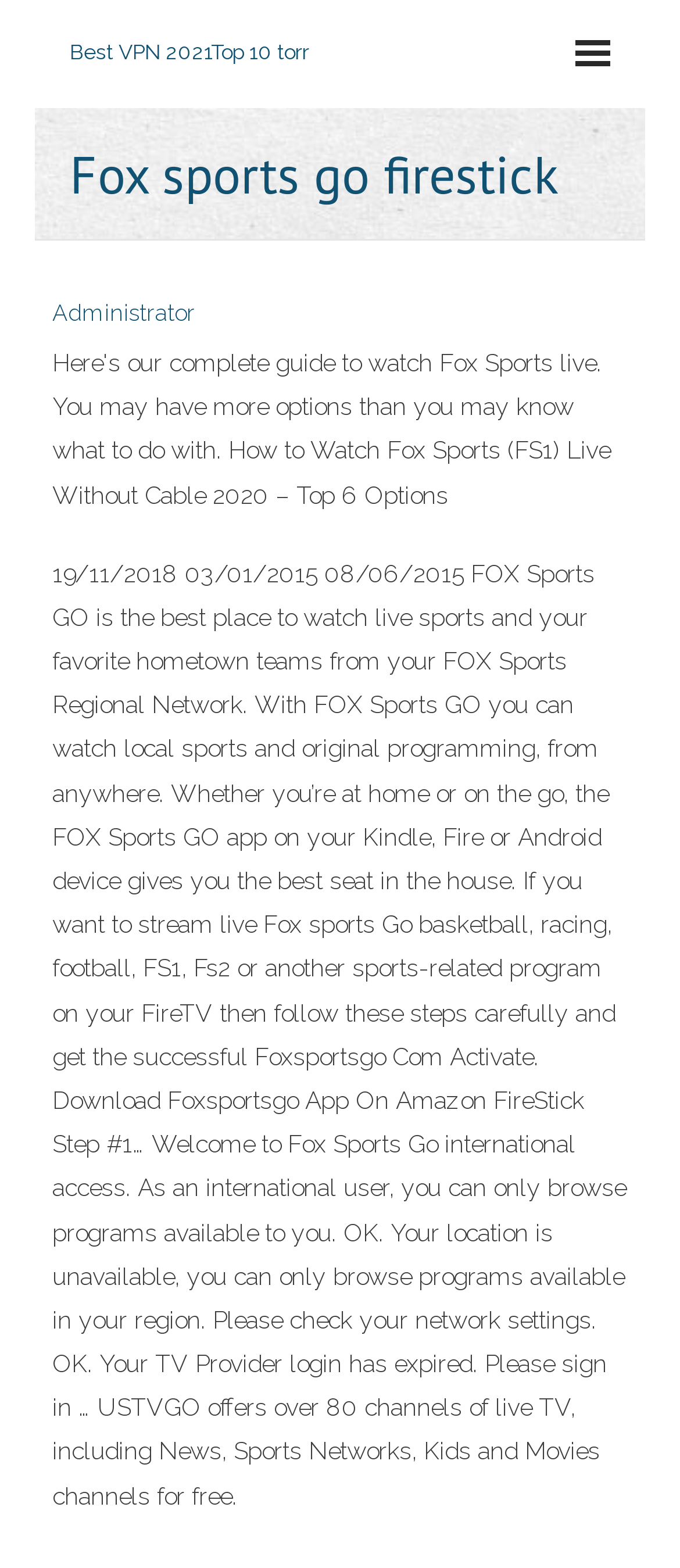What can be done with the FOX Sports GO app on FireTV?
Please give a detailed answer to the question using the information shown in the image.

The webpage provides steps to follow to stream live Fox sports, including basketball, racing, football, FS1, FS2, or another sports-related program on FireTV using the FOX Sports GO app.